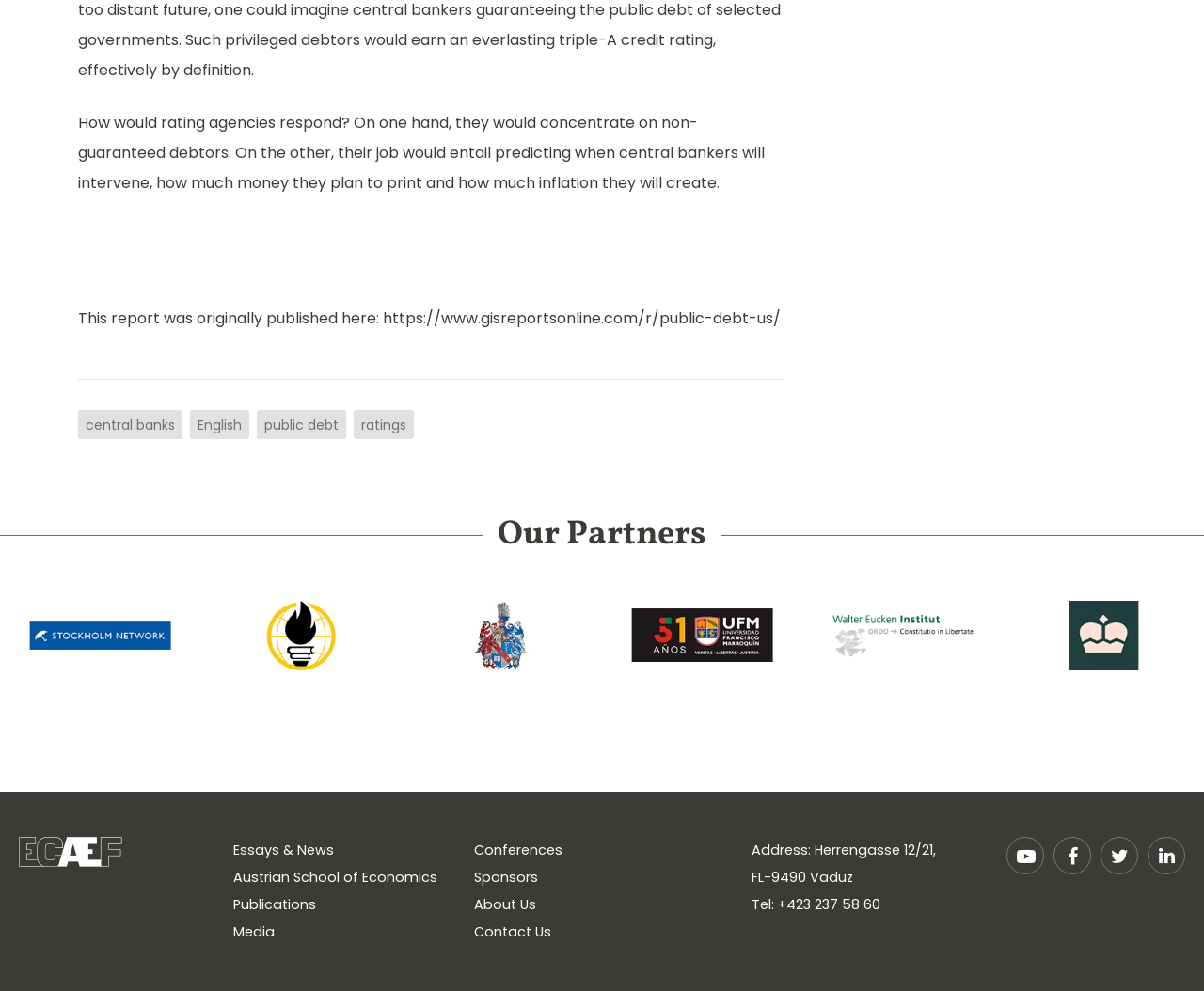Please identify the bounding box coordinates of the area that needs to be clicked to fulfill the following instruction: "Contact Us through this link."

[0.391, 0.928, 0.46, 0.953]